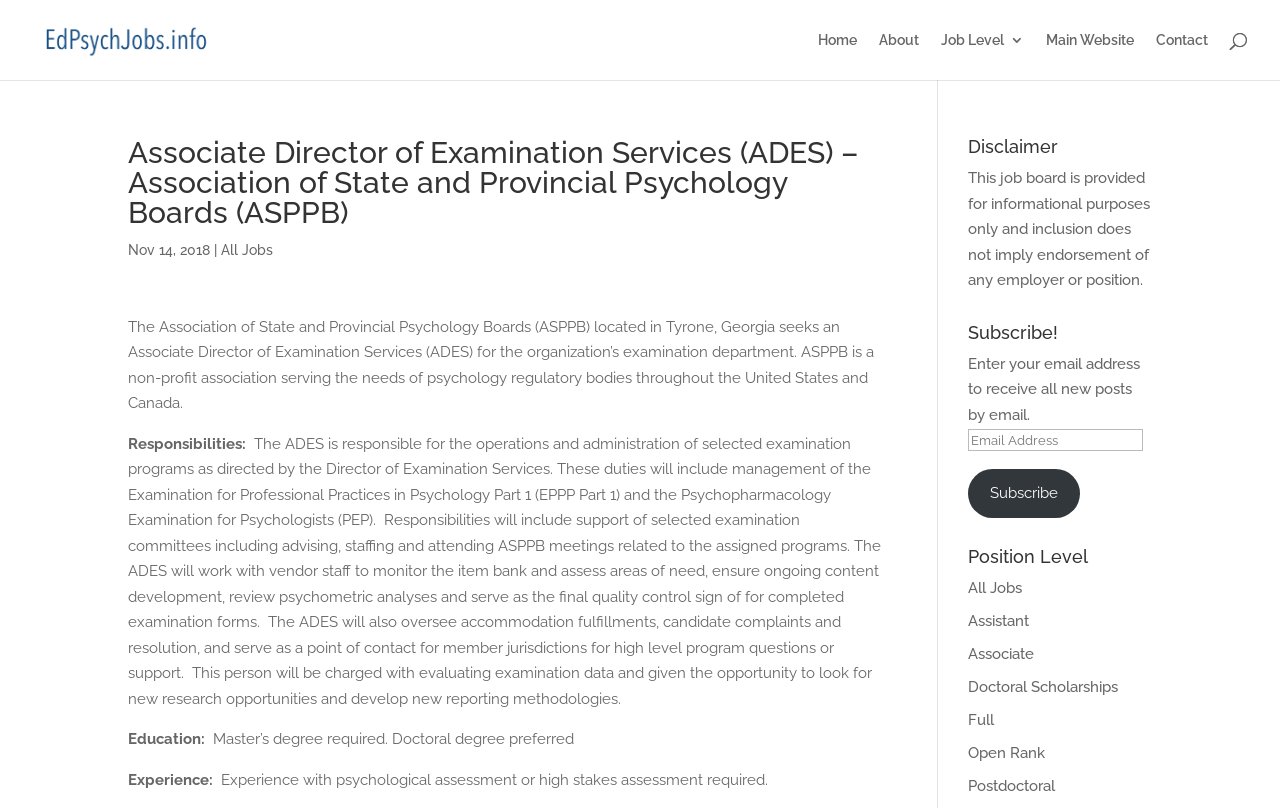What is the level of the job position?
Use the image to answer the question with a single word or phrase.

Level 3